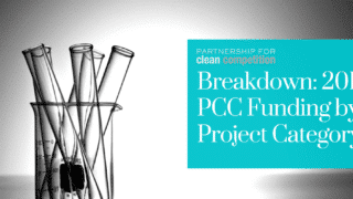Give a thorough explanation of the image.

This image presents a visually striking depiction of laboratory test tubes arranged in a clear glass holder, symbolizing scientific research and experimentation. Accompanying the image is a vibrant turquoise overlay featuring the text "Breakdown: 2016 PCC Funding by Project Category," which indicates the focus of the content on the distribution of funding provided by the Partnership for Clean Competition (PCC) in 2016. The branding at the top reinforces the PCC's commitment to promoting integrity in sports and anti-doping efforts. This visual not only highlights the importance of scientific collaboration but also underscores the funding initiatives aimed at advancing research and technological developments in the field.